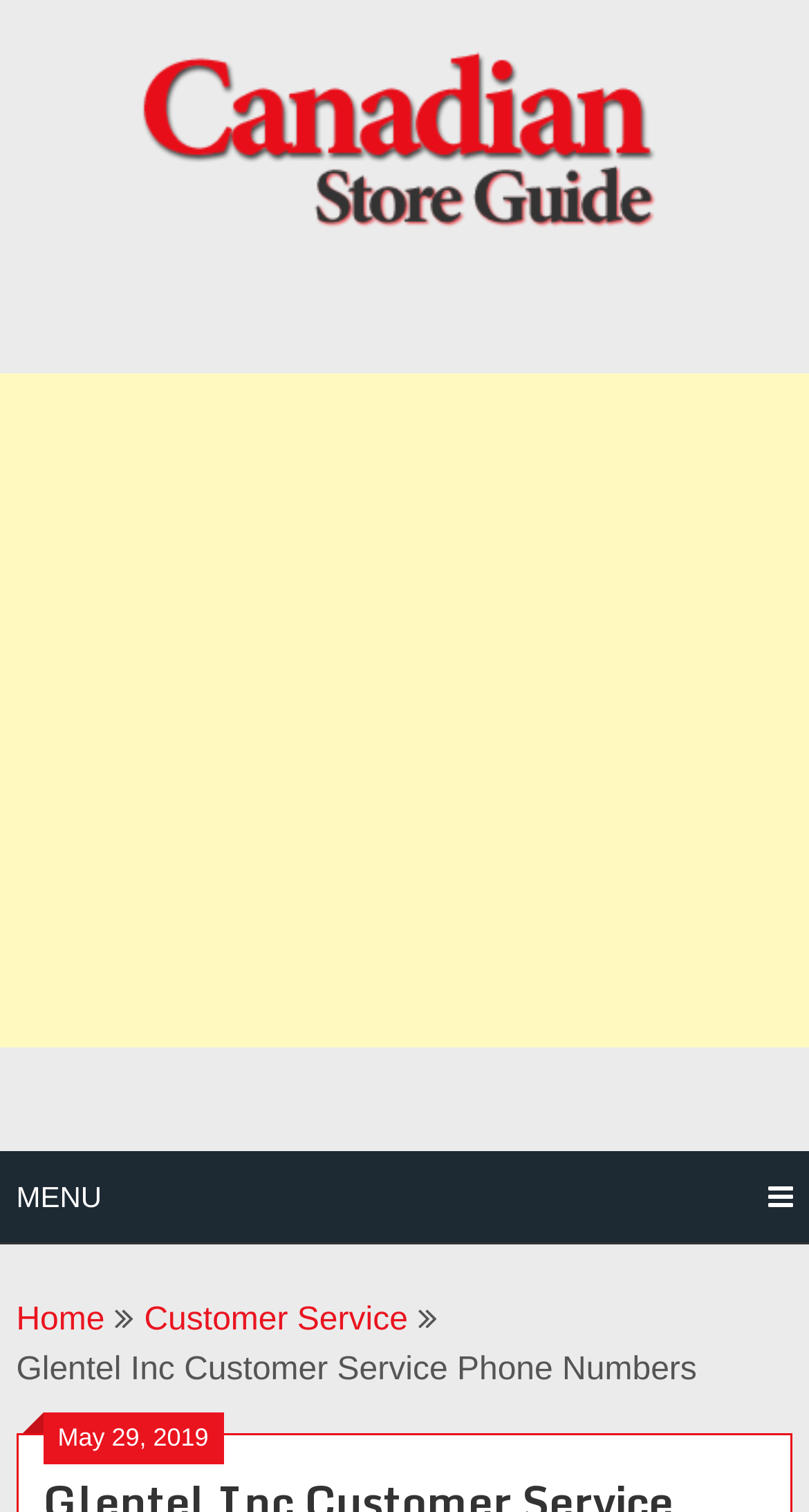What is the category of the 'Customer Service' link?
Based on the visual content, answer with a single word or a brief phrase.

Customer Service